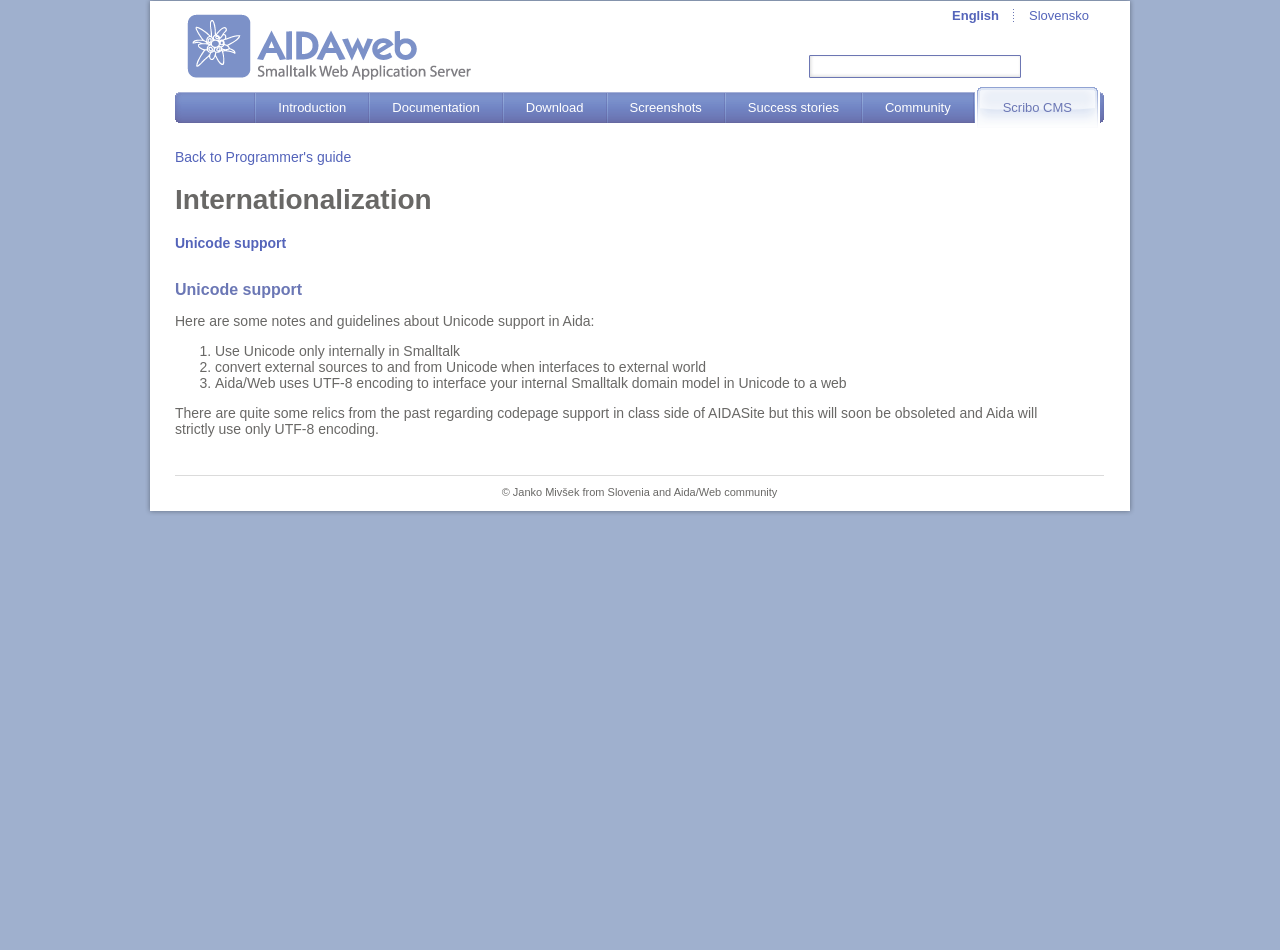Based on the element description Back to Programmer's guide, identify the bounding box of the UI element in the given webpage screenshot. The coordinates should be in the format (top-left x, top-left y, bottom-right x, bottom-right y) and must be between 0 and 1.

[0.137, 0.157, 0.274, 0.174]